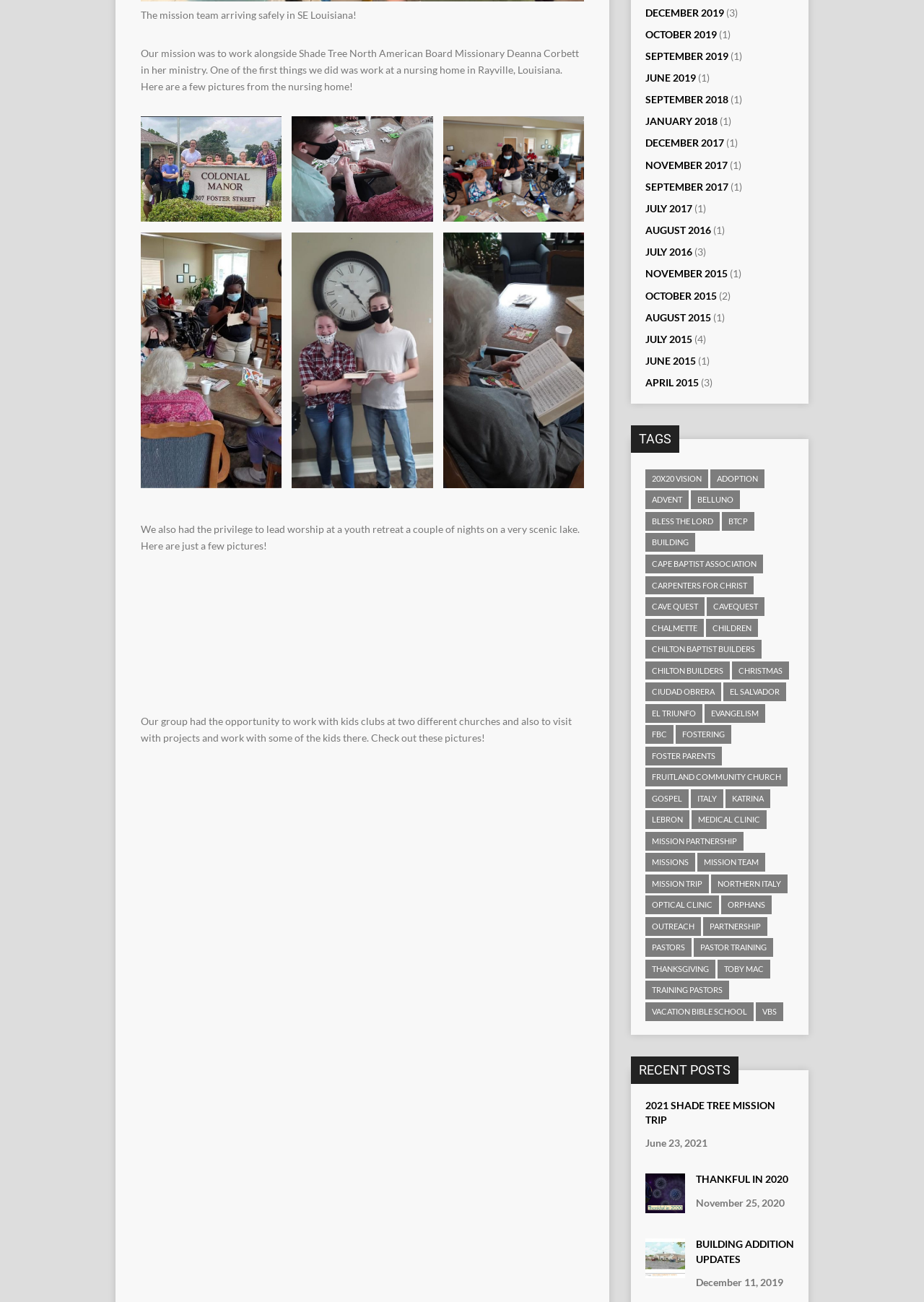Locate the bounding box coordinates of the element that needs to be clicked to carry out the instruction: "View the pictures from the nursing home". The coordinates should be given as four float numbers ranging from 0 to 1, i.e., [left, top, right, bottom].

[0.152, 0.089, 0.632, 0.383]